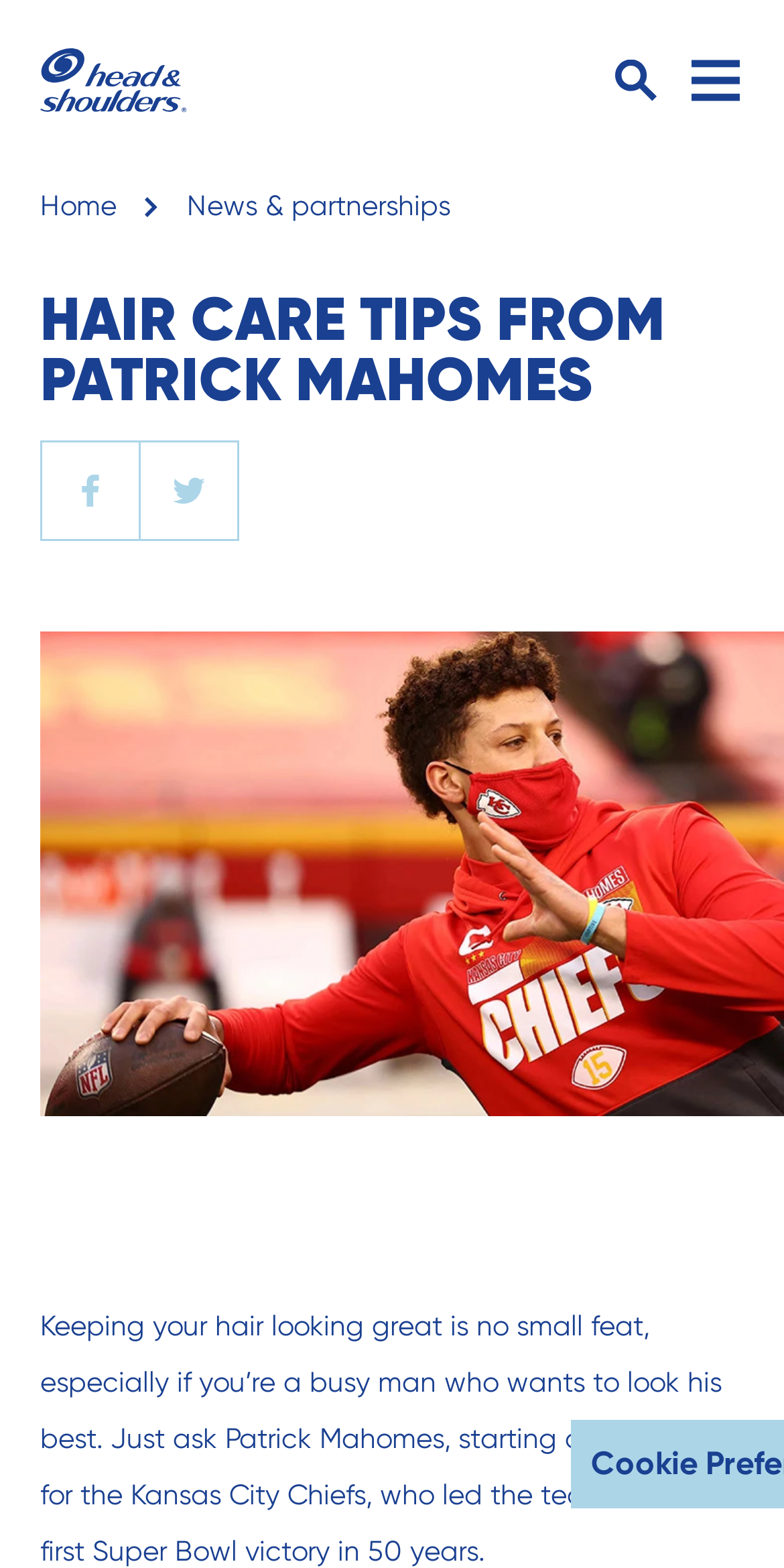Extract the primary headline from the webpage and present its text.

HAIR CARE TIPS FROM PATRICK MAHOMES